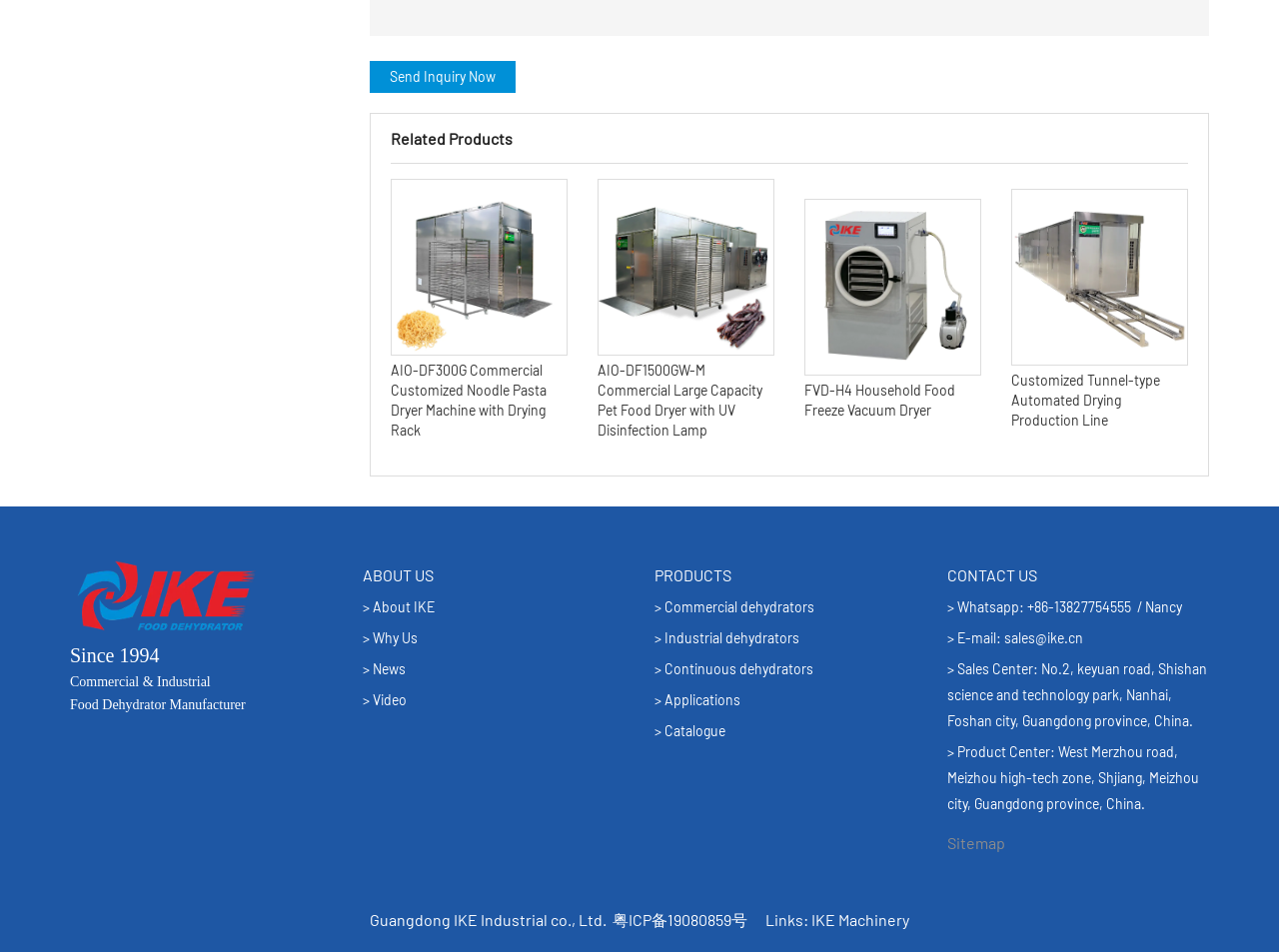Answer the question with a single word or phrase: 
What is the purpose of the 'Send Inquiry Now' button?

To send an inquiry